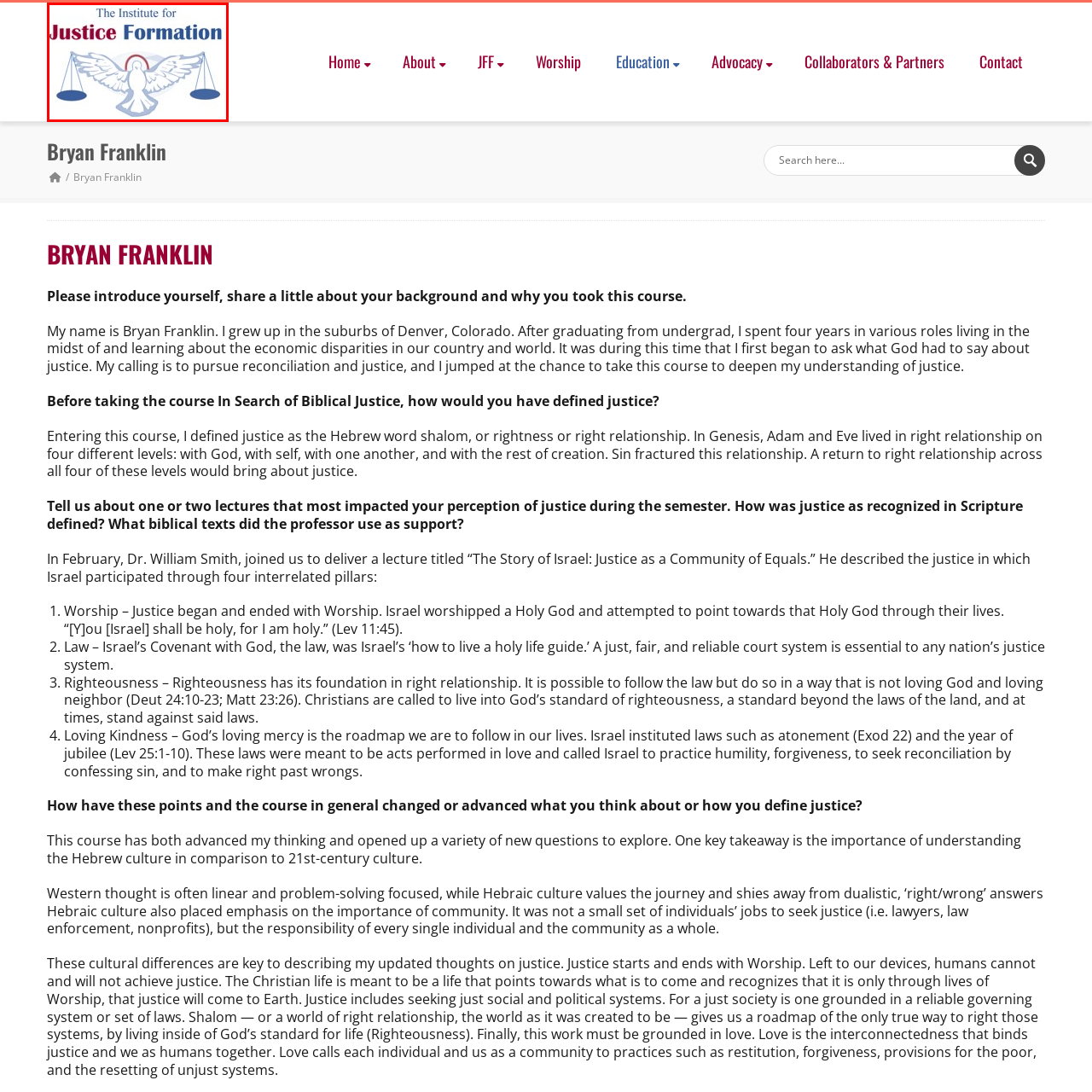Please provide a thorough description of the image inside the red frame.

The image features the logo of the Institute for Justice Formation, prominently displaying a dove, symbolizing peace and spiritual guidance, set against a backdrop of balance scales, representing justice. The top of the logo includes the text "The Institute for Justice Formation" in a bold font, with "Justice" highlighted in a striking red color to emphasize the organization's mission. This visual encapsulates the institute's commitment to exploring and promoting concepts of justice rooted in faith and community engagement, reflecting its core values of reconciliation, equity, and education.